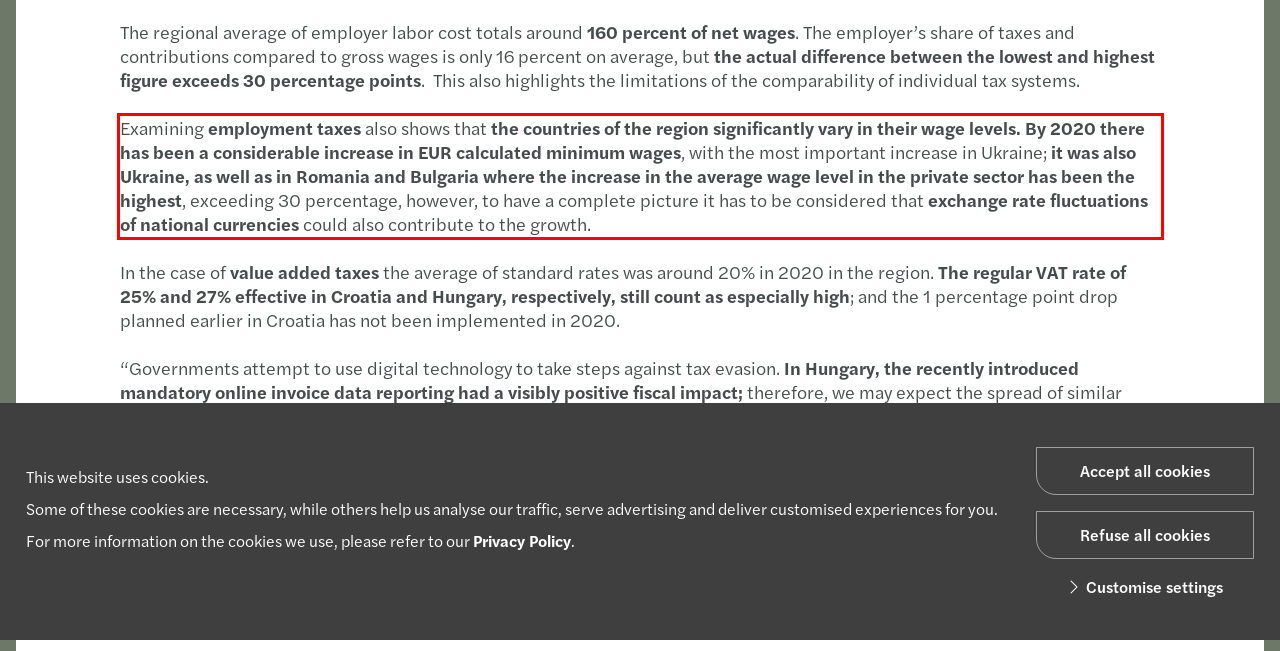Please look at the webpage screenshot and extract the text enclosed by the red bounding box.

Examining employment taxes also shows that the countries of the region significantly vary in their wage levels. By 2020 there has been a considerable increase in EUR calculated minimum wages, with the most important increase in Ukraine; it was also Ukraine, as well as in Romania and Bulgaria where the increase in the average wage level in the private sector has been the highest, exceeding 30 percentage, however, to have a complete picture it has to be considered that exchange rate fluctuations of national currencies could also contribute to the growth.